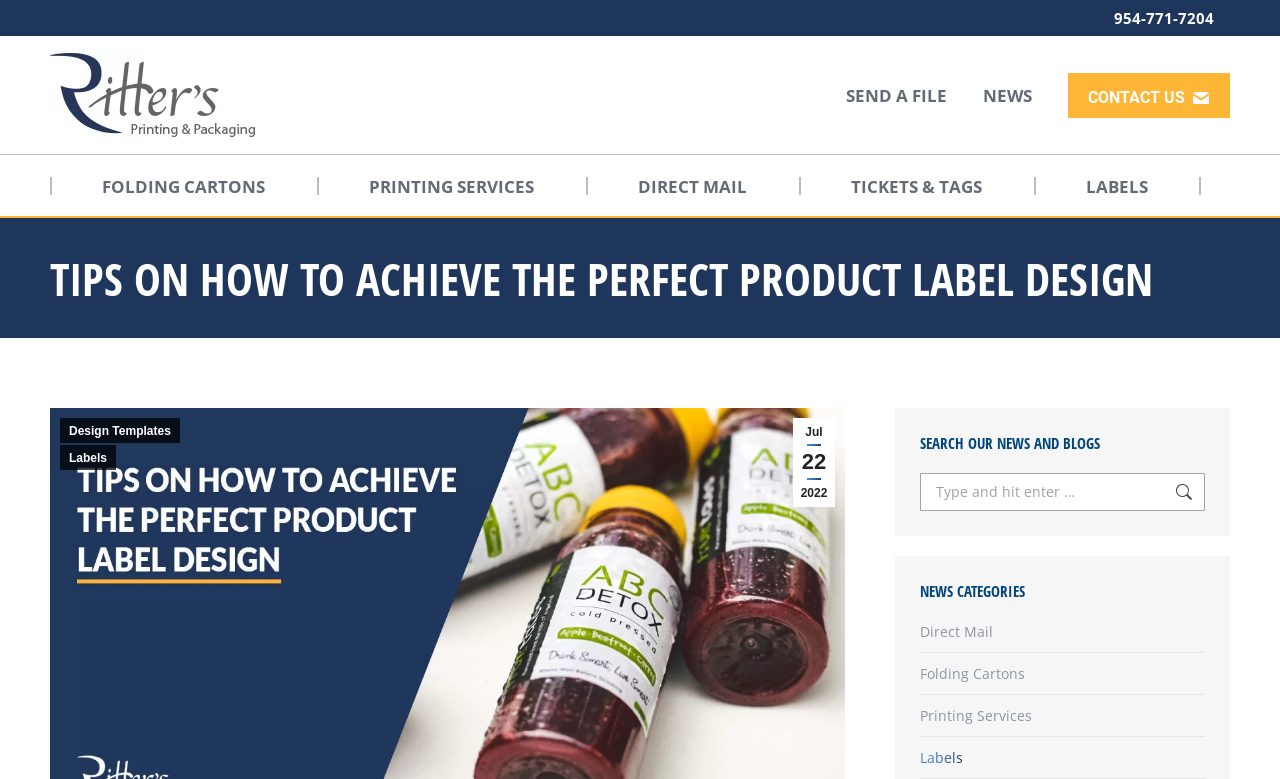Carefully examine the image and provide an in-depth answer to the question: How many categories are there in the NEWS section?

I counted the number of links under the 'NEWS CATEGORIES' heading, and there are four categories: Direct Mail, Folding Cartons, Printing Services, and Labels.